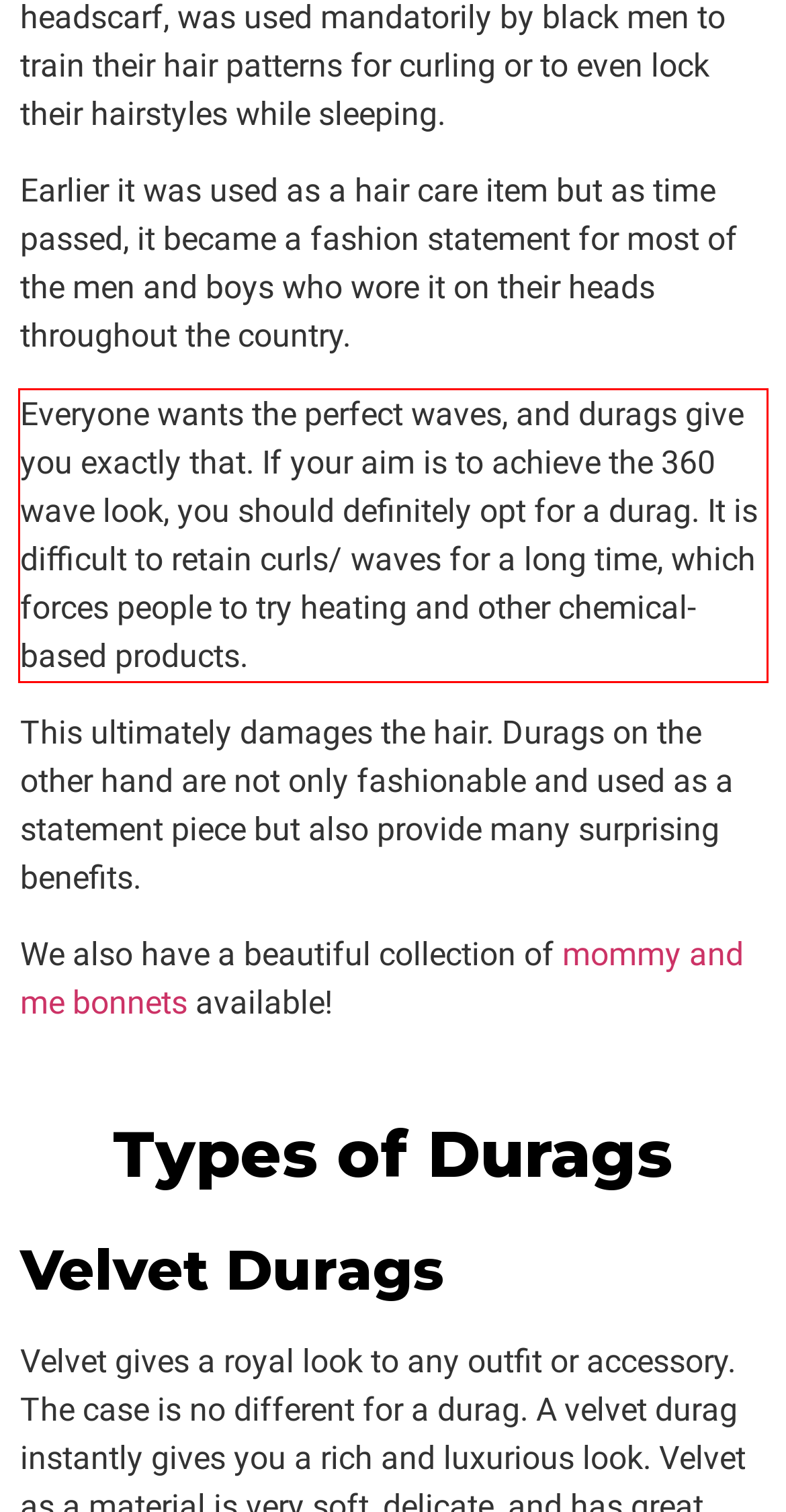Given a webpage screenshot, locate the red bounding box and extract the text content found inside it.

Everyone wants the perfect waves, and durags give you exactly that. If your aim is to achieve the 360 wave look, you should definitely opt for a durag. It is difficult to retain curls/ waves for a long time, which forces people to try heating and other chemical-based products.